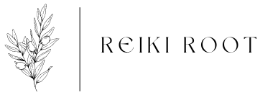What is the likely representation of the botanical design?
Your answer should be a single word or phrase derived from the screenshot.

A plant or herbal motif